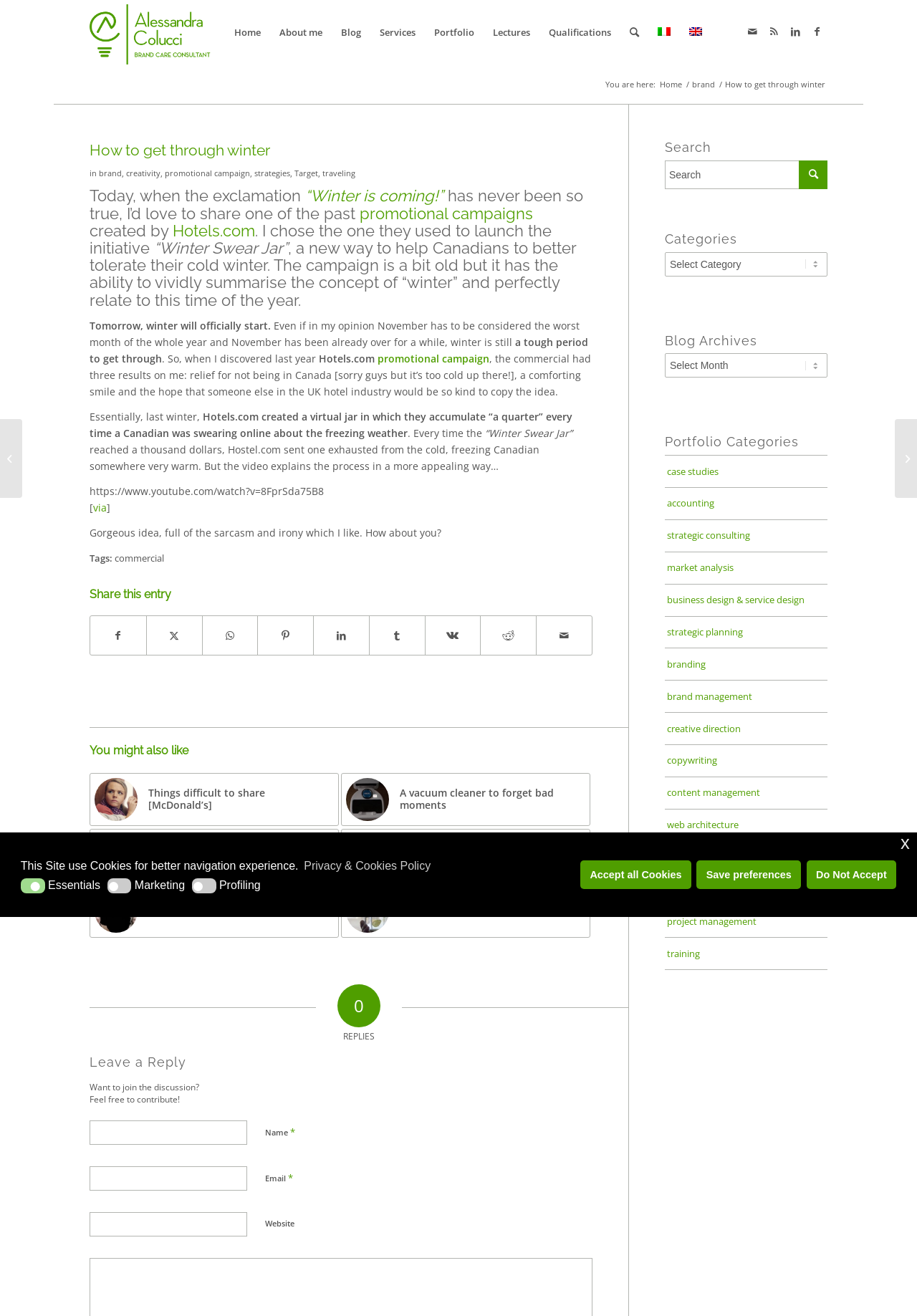What is the name of the author's website?
Based on the screenshot, respond with a single word or phrase.

Alessandra Colucci